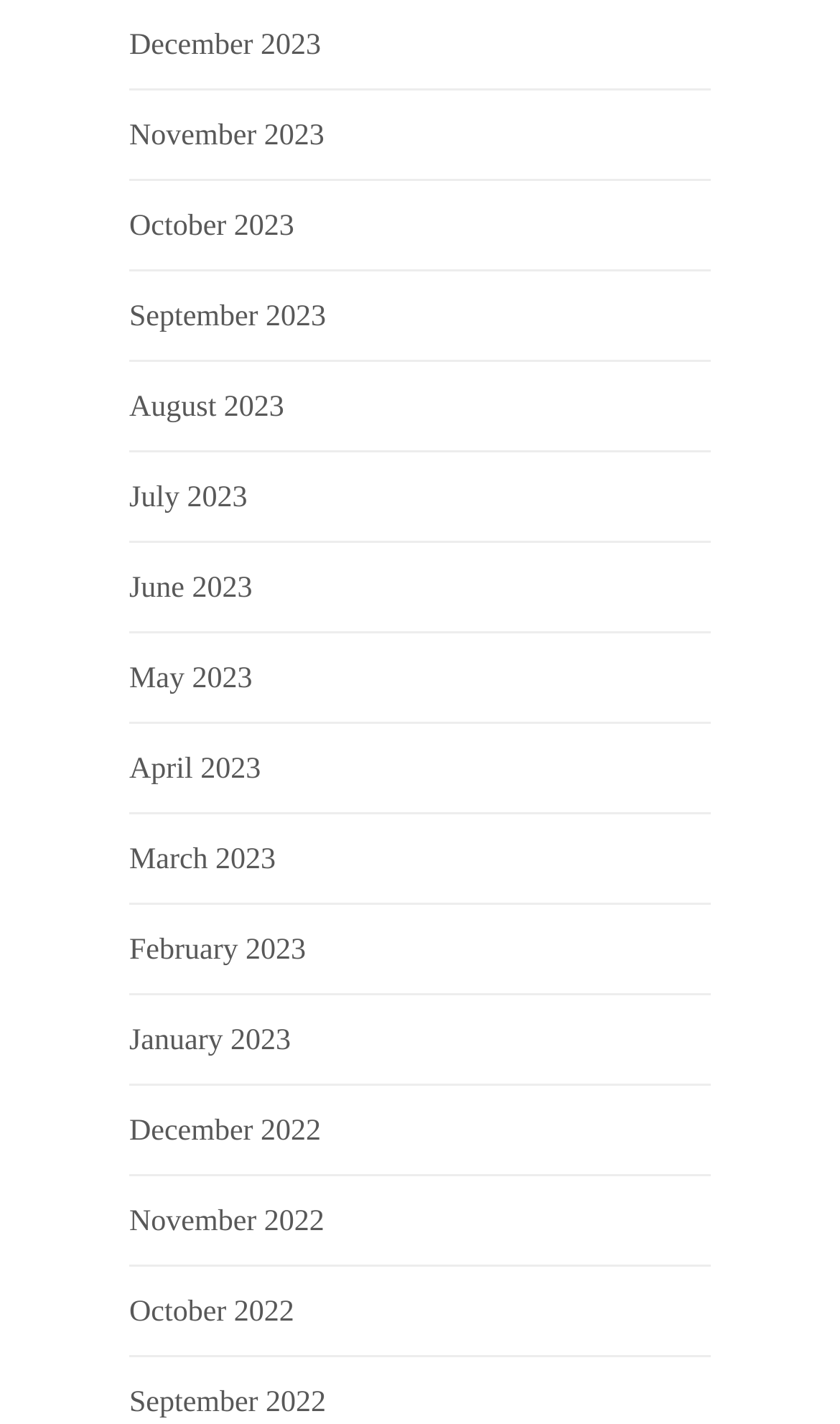Please provide a brief answer to the question using only one word or phrase: 
What is the vertical position of the 'June 2023' link?

Above the middle